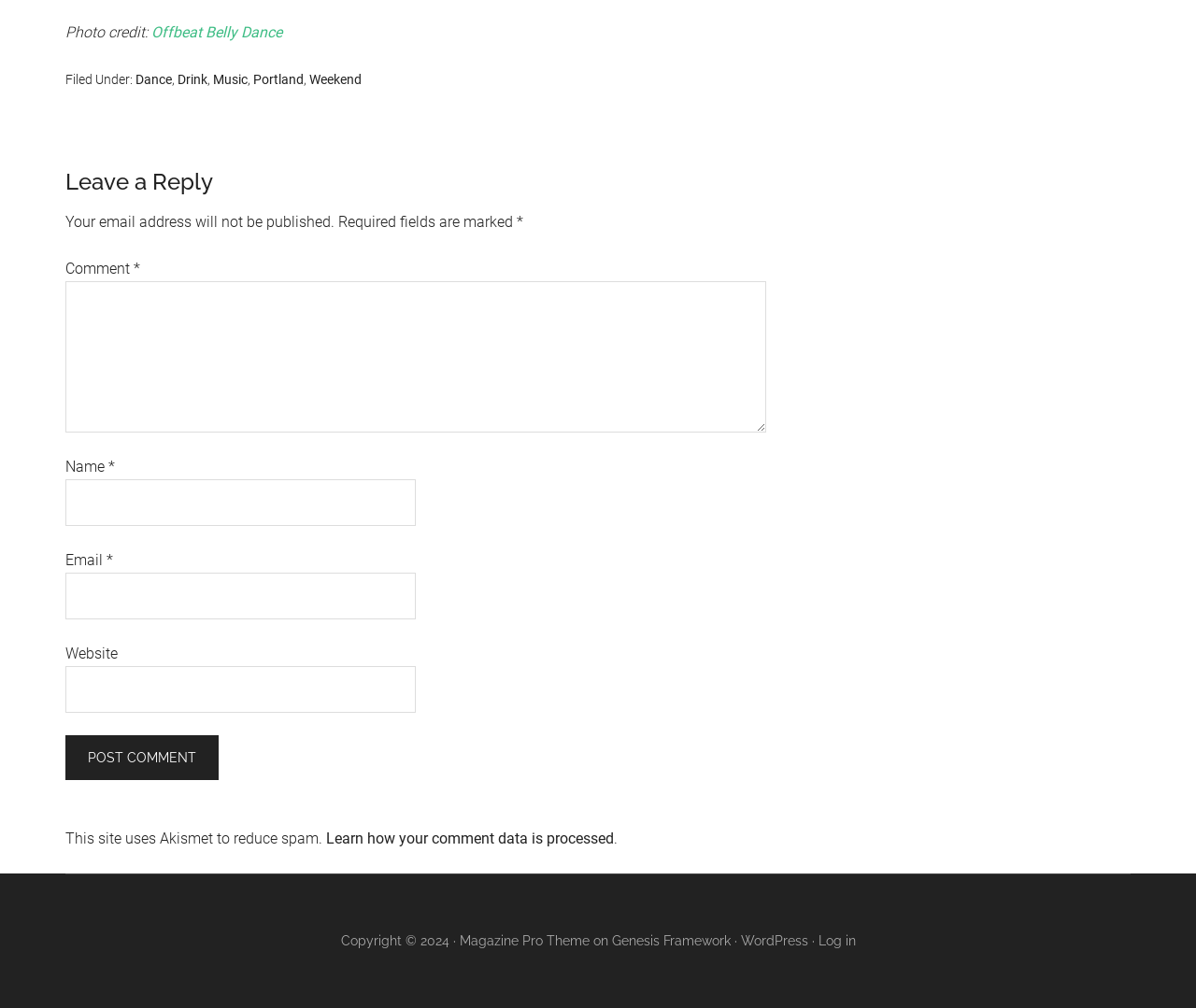Provide the bounding box coordinates of the section that needs to be clicked to accomplish the following instruction: "view habitats."

None